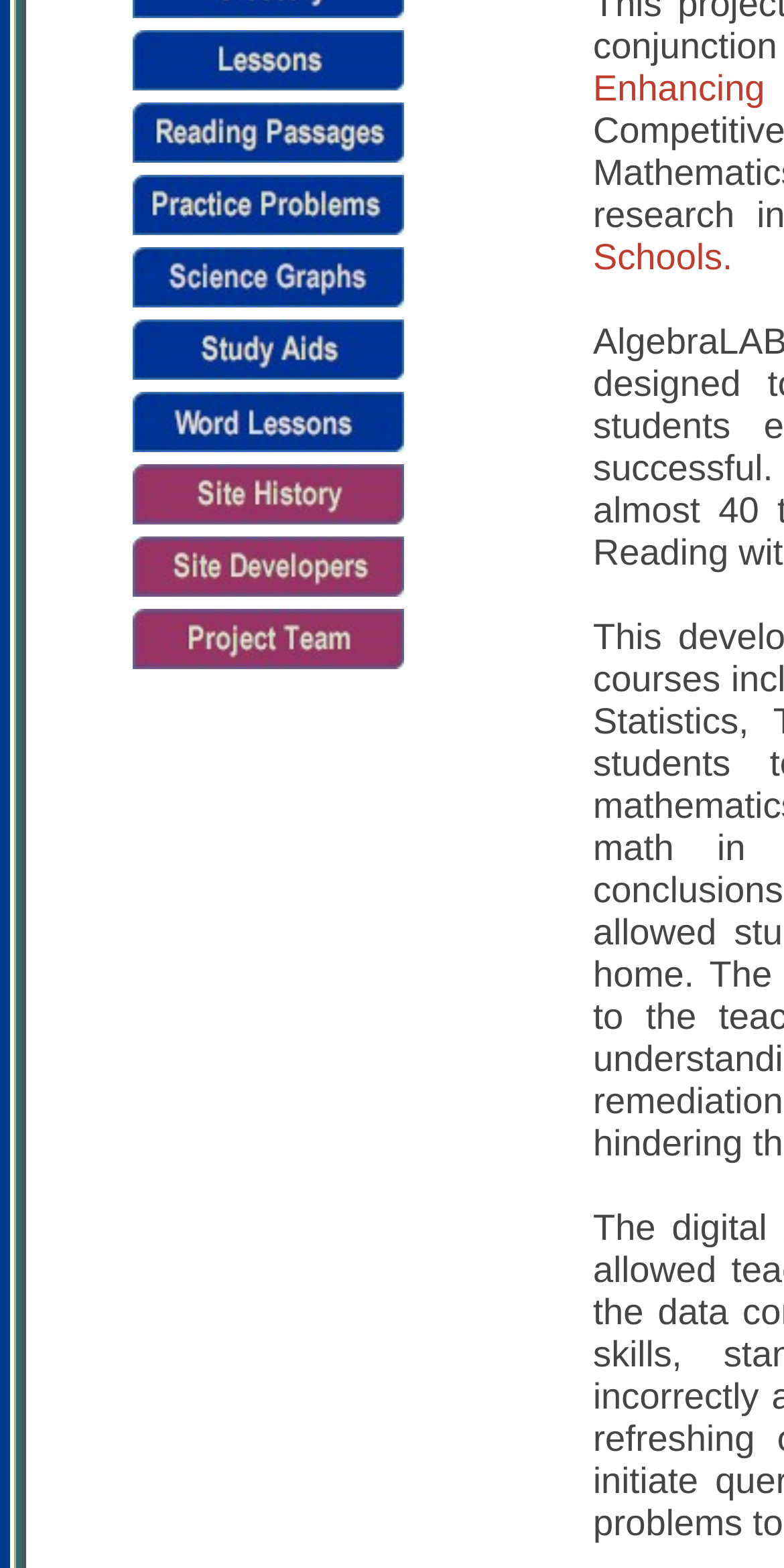Using the format (top-left x, top-left y, bottom-right x, bottom-right y), provide the bounding box coordinates for the described UI element. All values should be floating point numbers between 0 and 1: alt="Practice Exercises"

[0.169, 0.12, 0.515, 0.139]